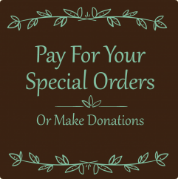Illustrate the image with a detailed caption.

The image features a decorative graphic with text that encourages visitors to "Pay For Your Special Orders" or "Make Donations." The design is framed by an elegant border adorned with foliage motifs, set against a rich brown background, which enhances the readability of the text styled in a soft, inviting font. This image emphasizes the initiative for special orders and the opportunity to contribute donations, showcasing a warm and community-focused appeal.